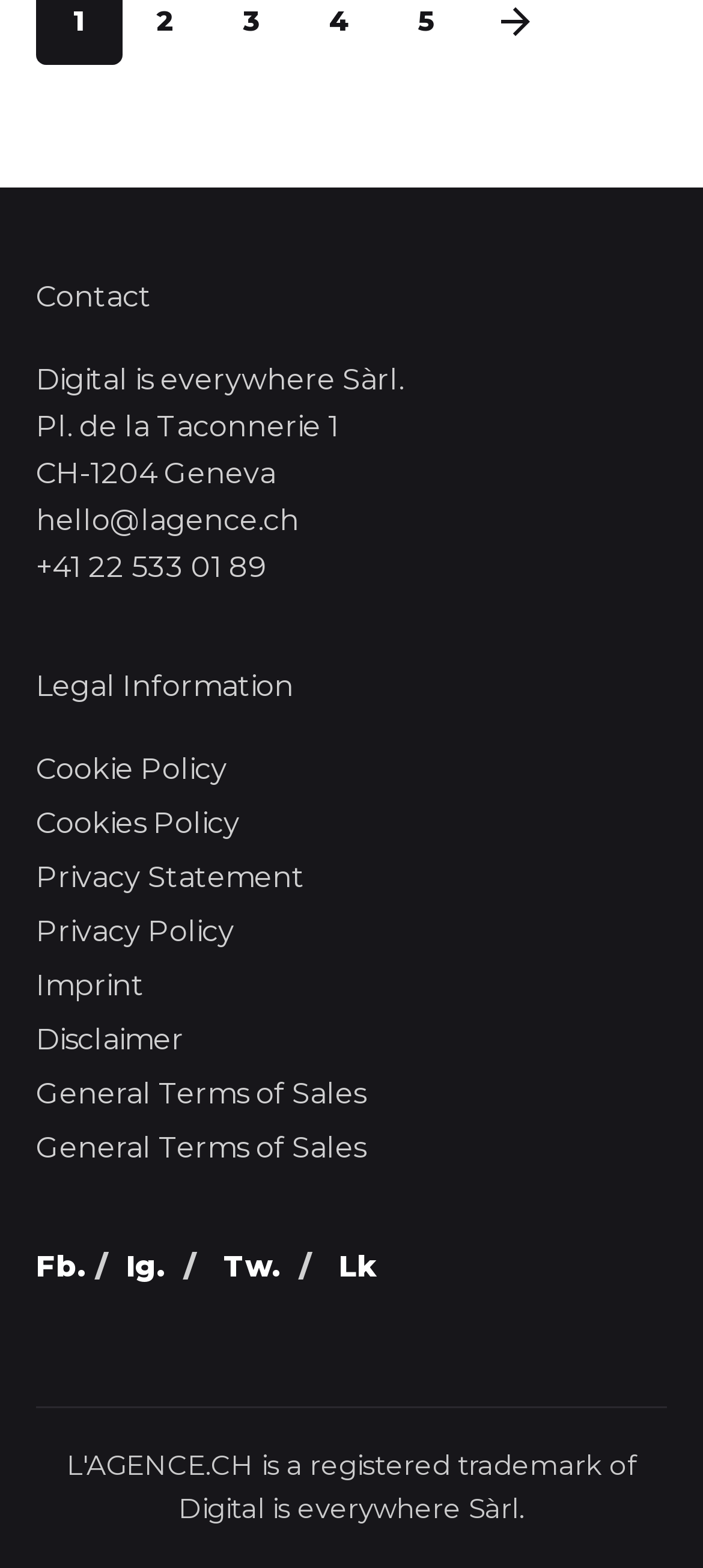Using details from the image, please answer the following question comprehensively:
What social media platforms does the company have?

The social media platforms of the company can be found in the link elements with the texts 'Fb.', 'Ig.', 'Tw.', and 'Lk' which are located at the bottom-left section of the webpage.